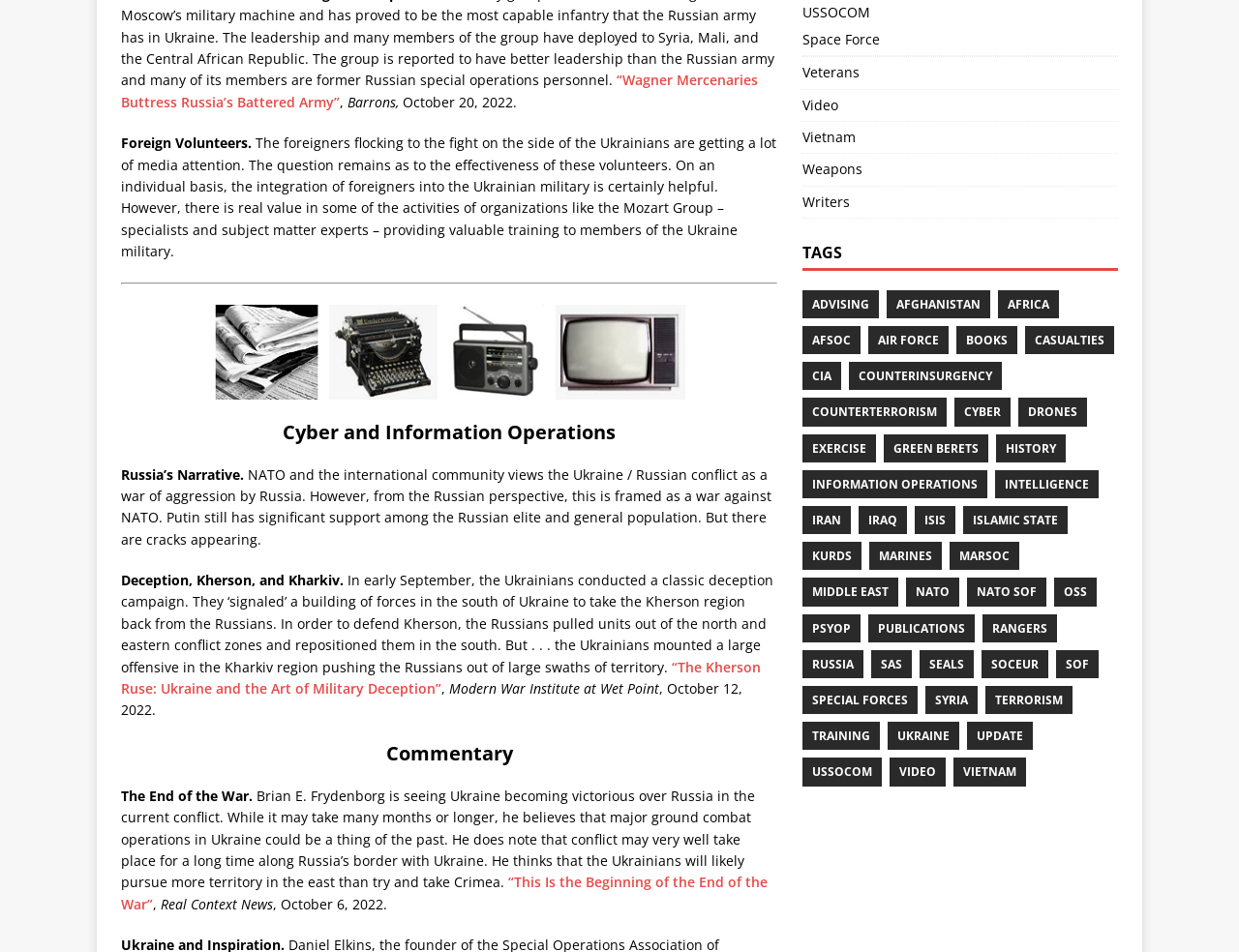Answer with a single word or phrase: 
What is the topic of the section?

Cyber and Information Operations